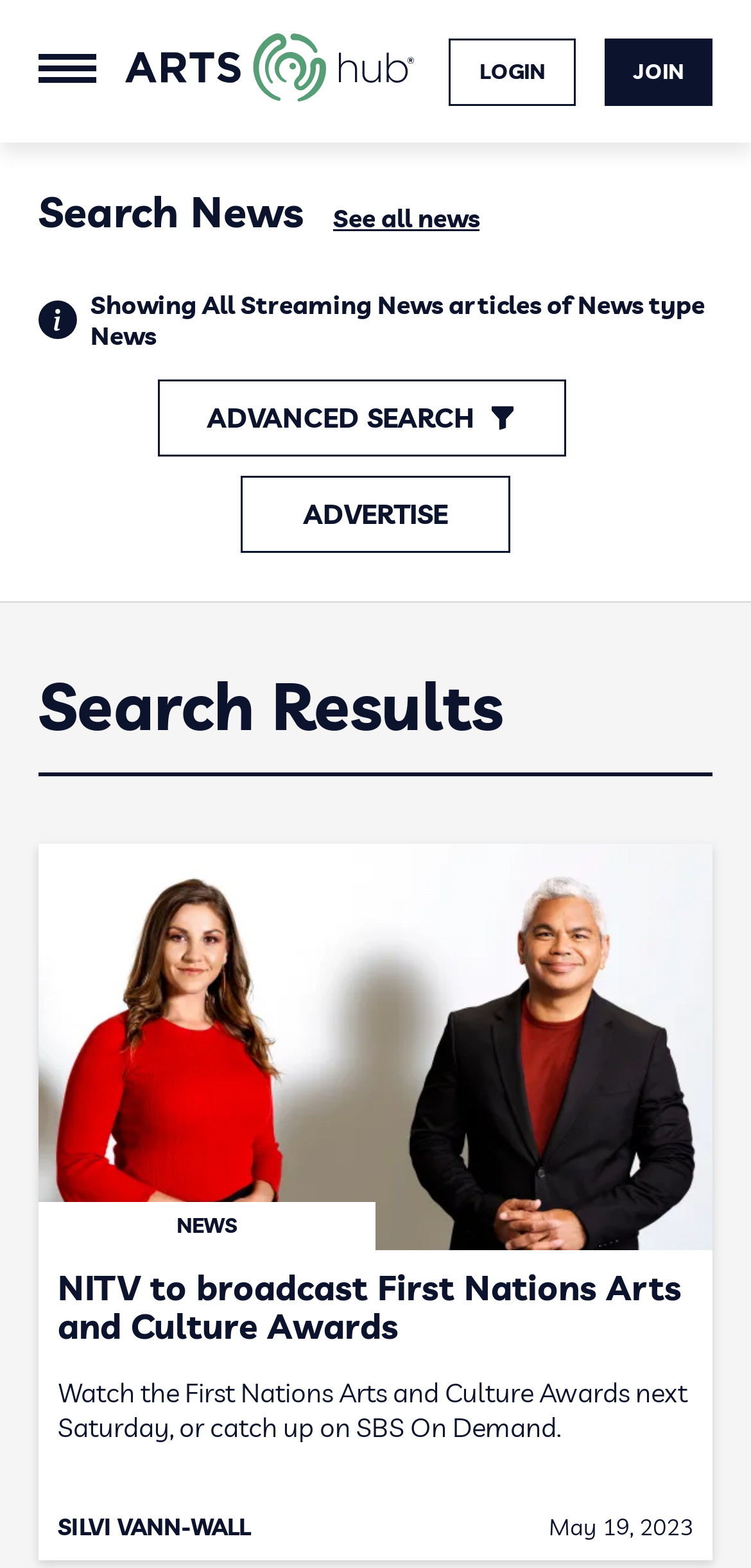Locate the UI element described as follows: "Grant Advertising". Return the bounding box coordinates as four float numbers between 0 and 1 in the order [left, top, right, bottom].

[0.051, 0.155, 0.328, 0.177]